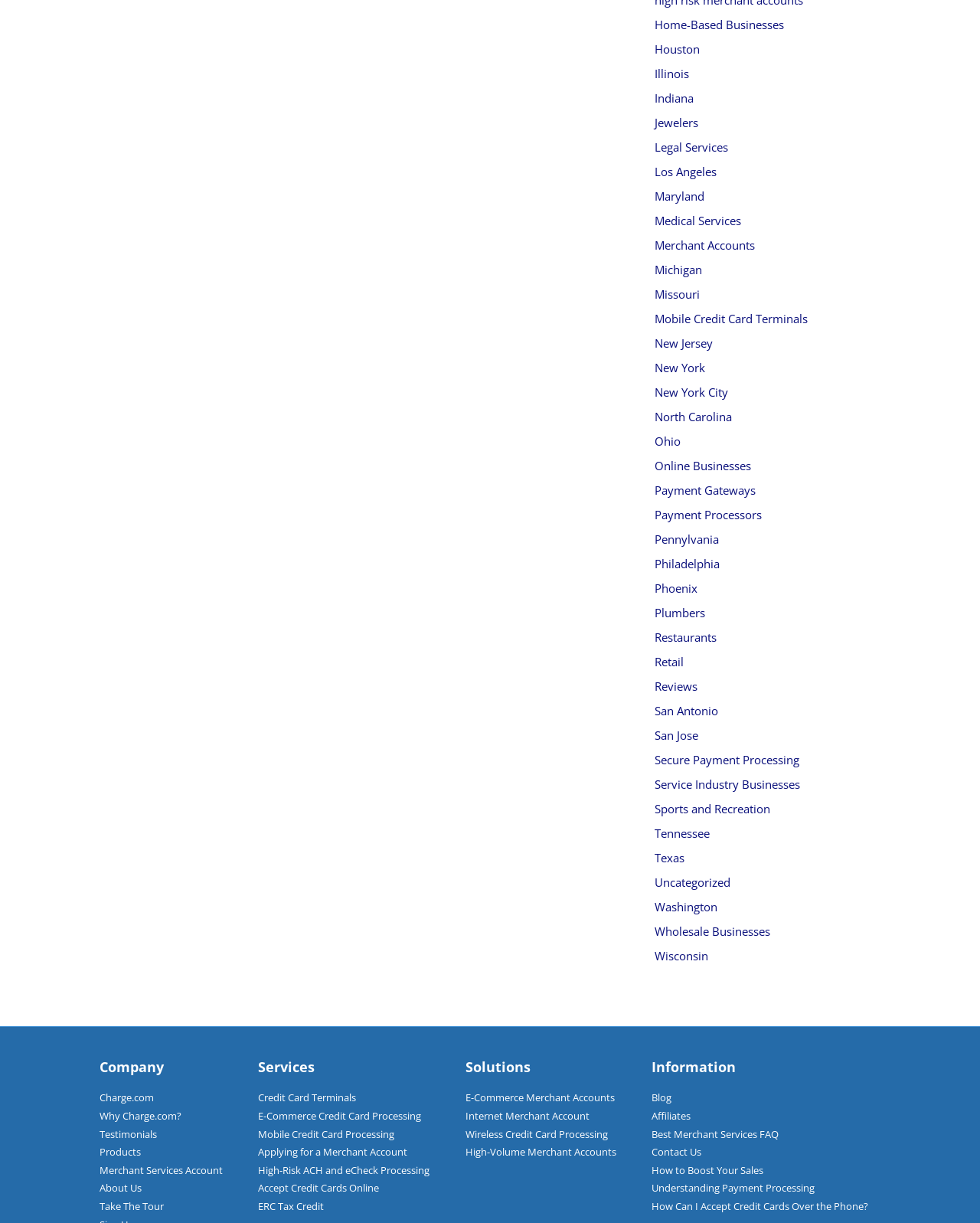Provide the bounding box coordinates for the UI element that is described by this text: "Accept Credit Cards Online". The coordinates should be in the form of four float numbers between 0 and 1: [left, top, right, bottom].

[0.263, 0.966, 0.387, 0.977]